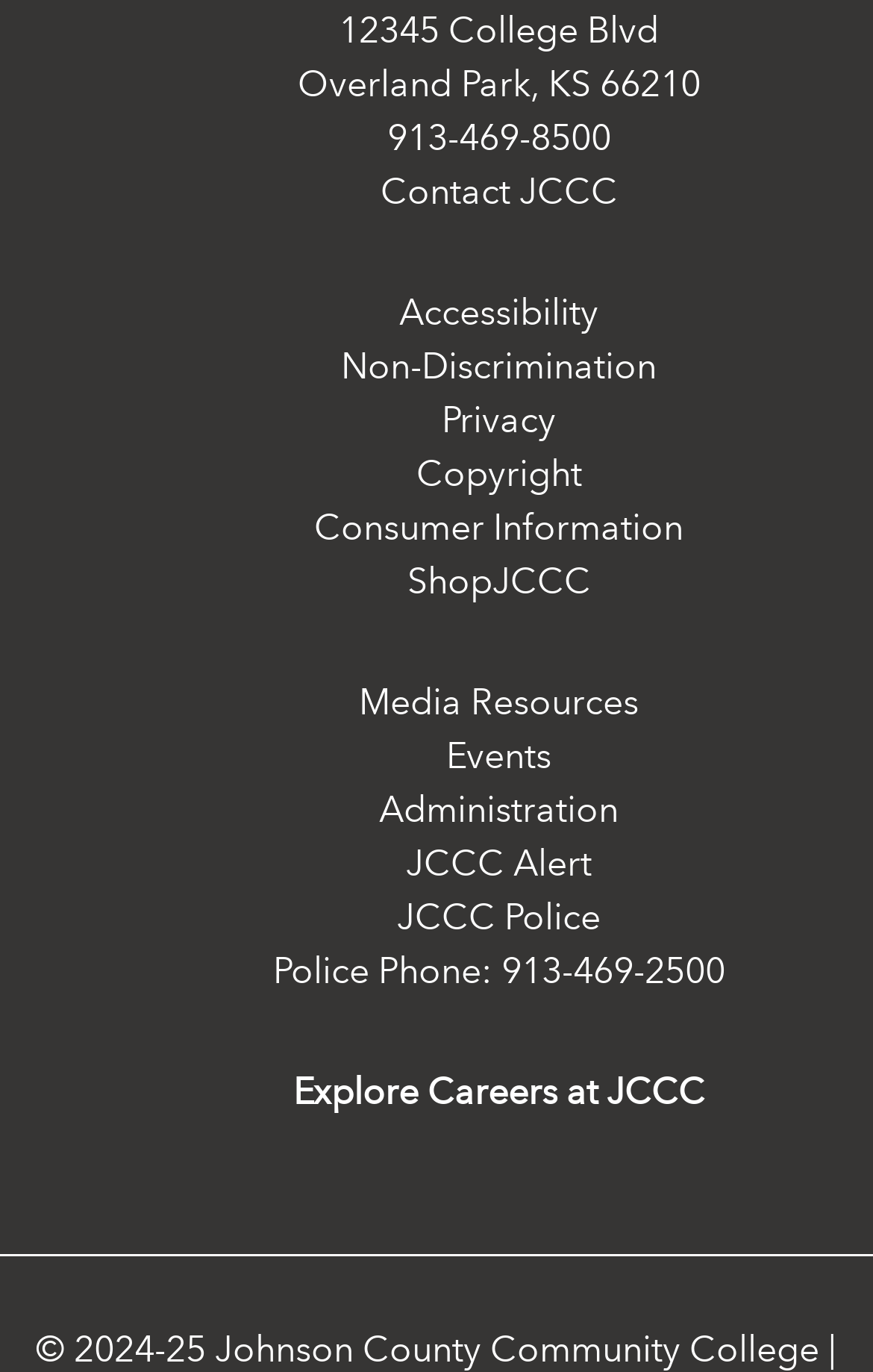Please locate the bounding box coordinates of the element that needs to be clicked to achieve the following instruction: "View Events". The coordinates should be four float numbers between 0 and 1, i.e., [left, top, right, bottom].

[0.511, 0.536, 0.632, 0.567]